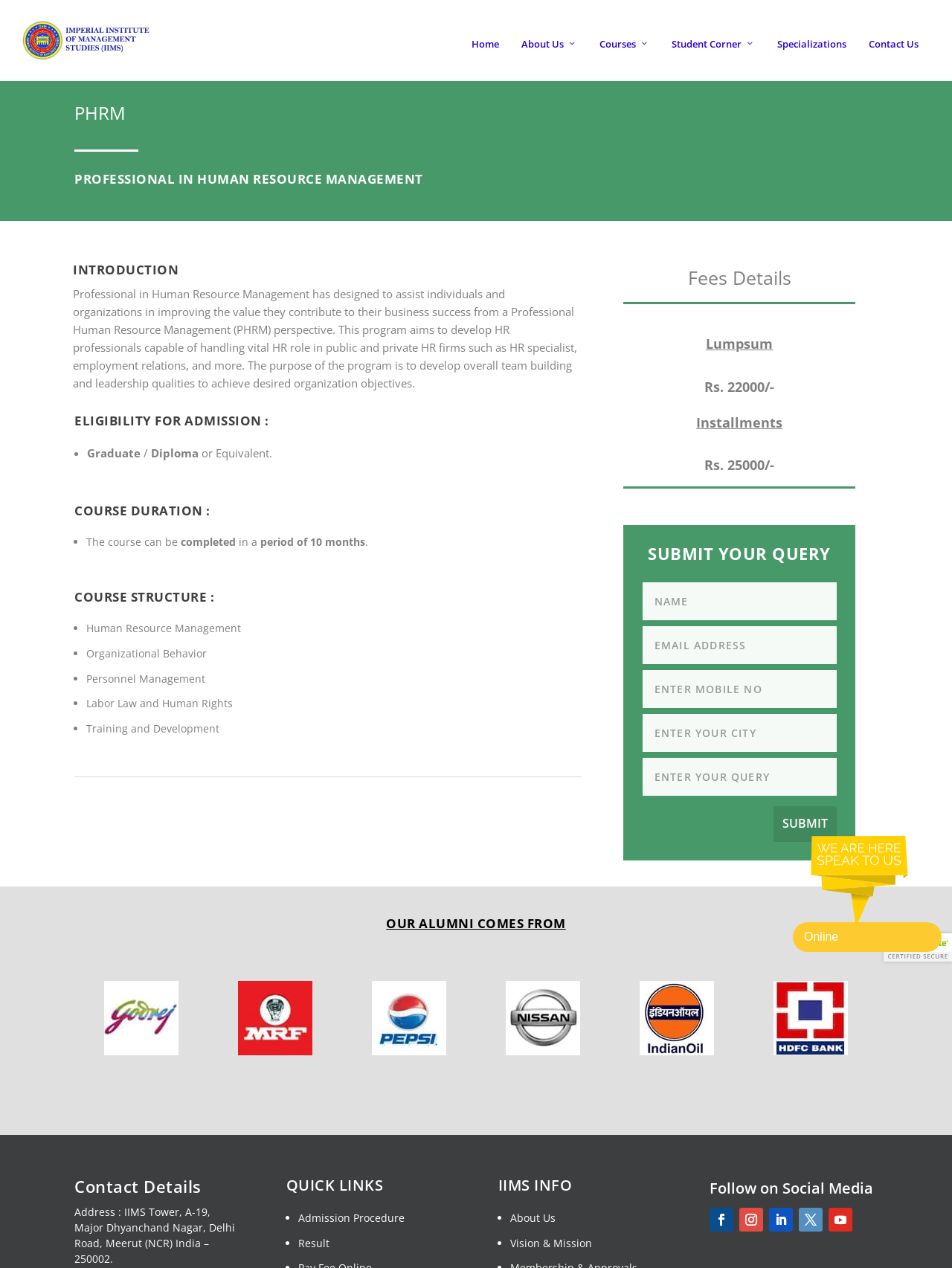What is the fee for the Professional in HR Management course in lumpsum?
Using the image, provide a detailed and thorough answer to the question.

The fee for the course in lumpsum is mentioned in the 'Fees Details' section, where it says 'Lumpsum: Rs. 22000/-'.